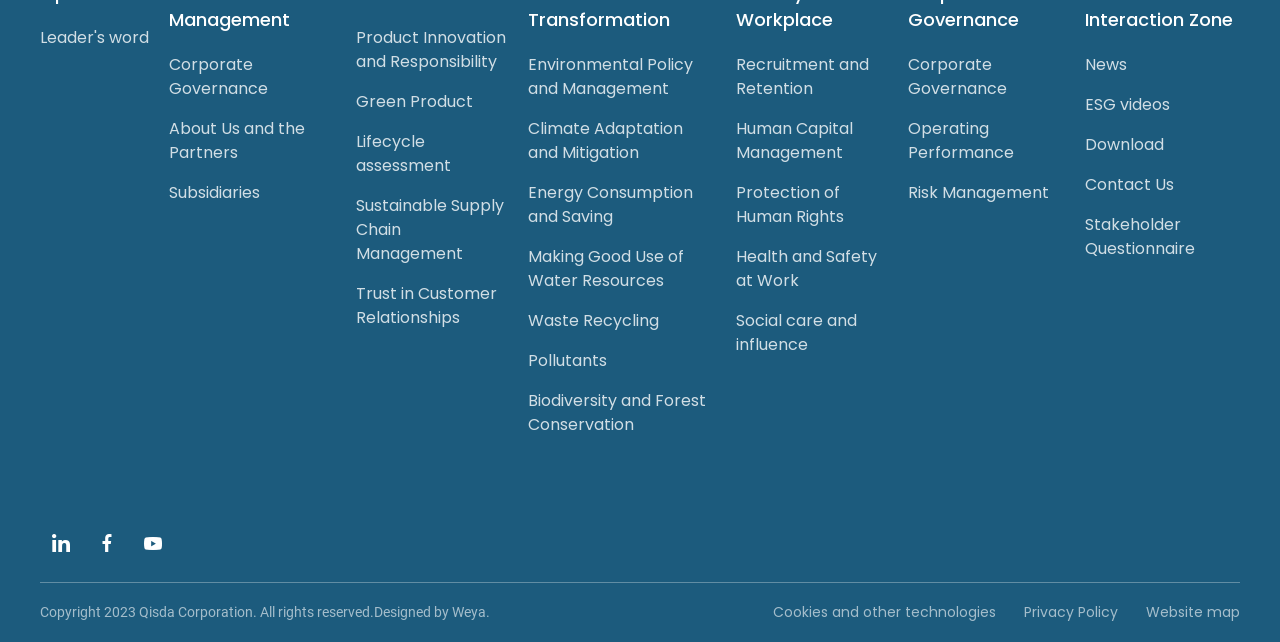How many icons are present on the webpage?
Based on the image, respond with a single word or phrase.

3